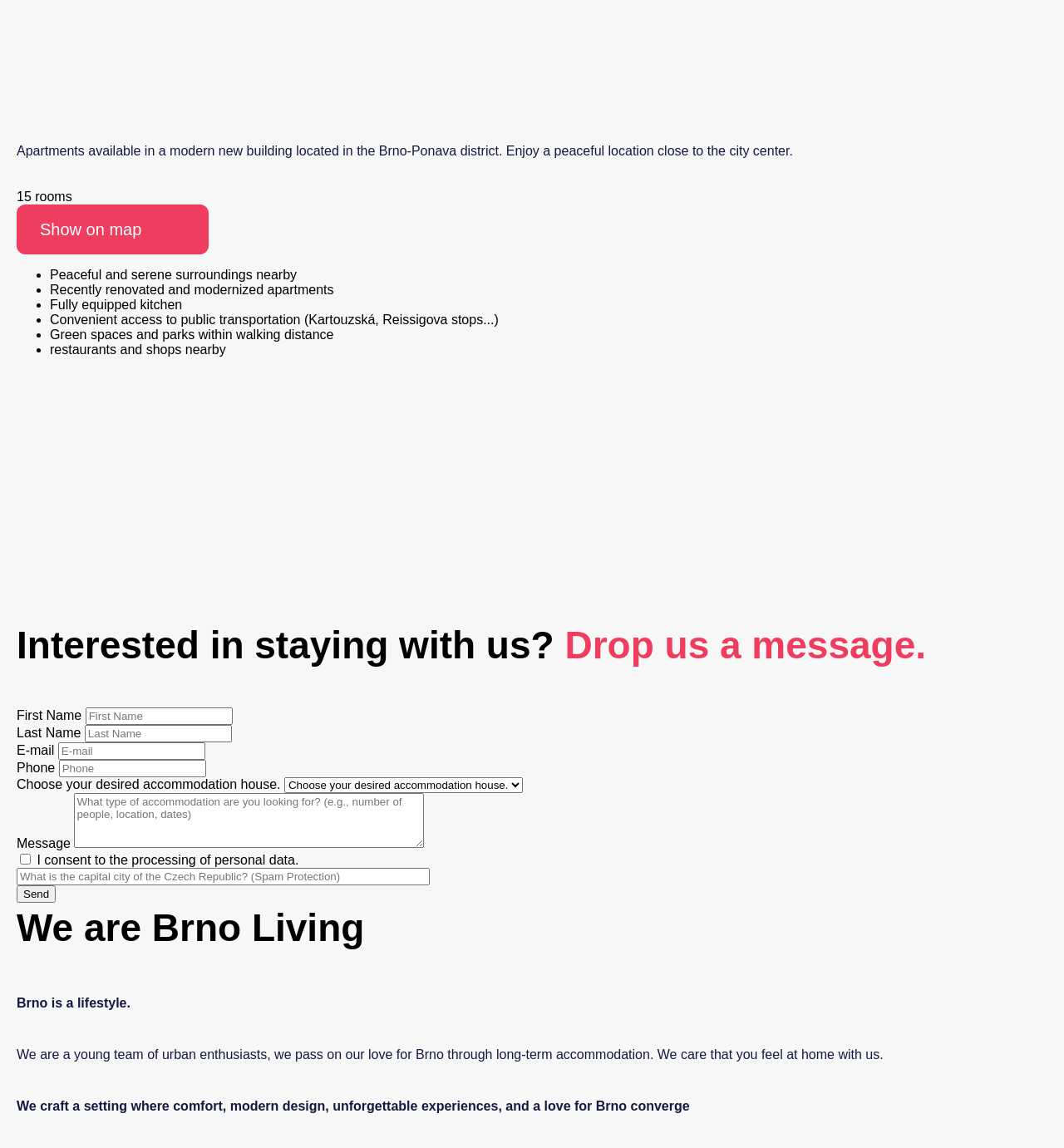Please identify the bounding box coordinates of the element that needs to be clicked to perform the following instruction: "Click on 'Show on map'".

[0.016, 0.245, 0.202, 0.289]